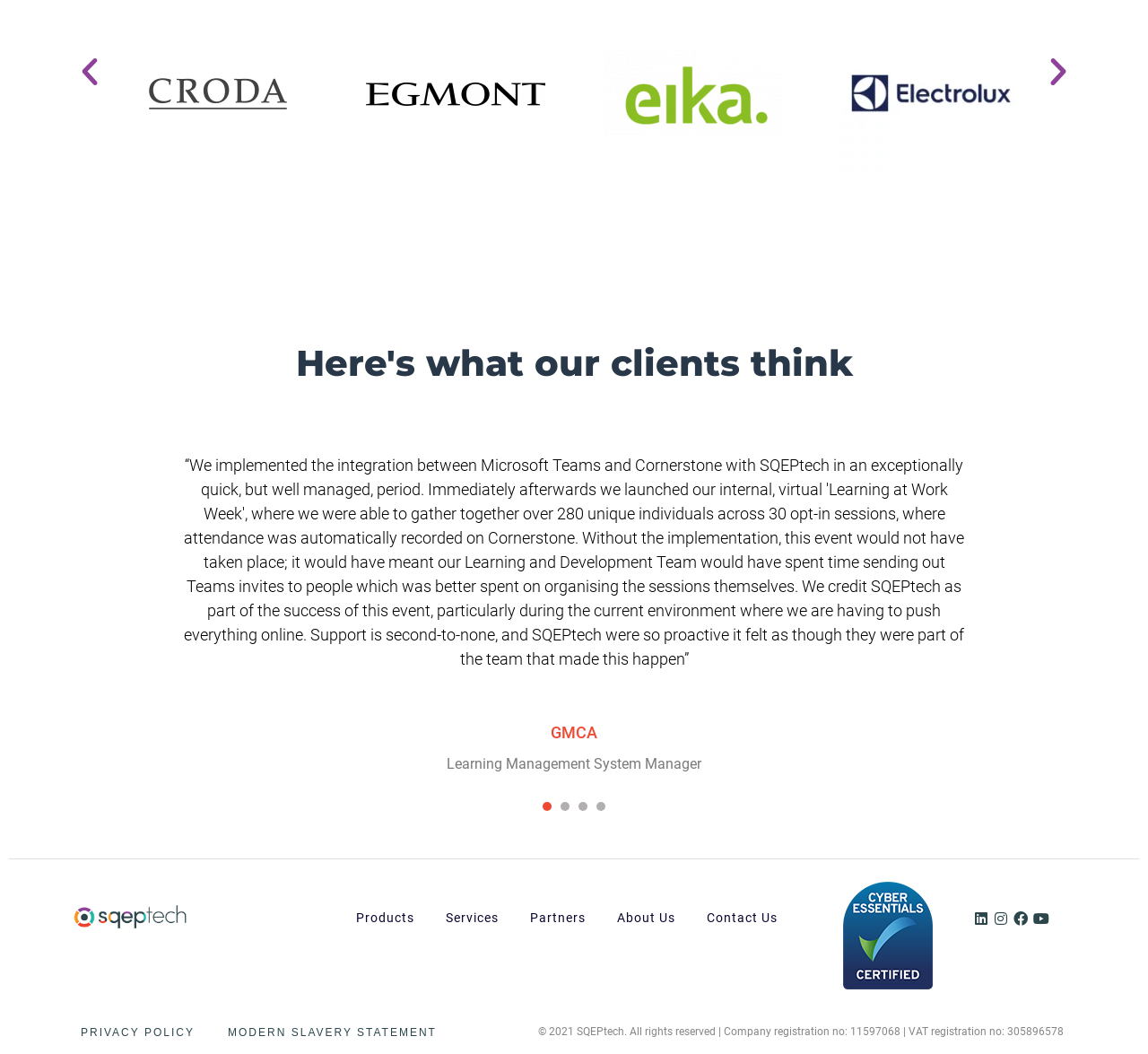Pinpoint the bounding box coordinates of the clickable element needed to complete the instruction: "View 'PRIVACY POLICY'". The coordinates should be provided as four float numbers between 0 and 1: [left, top, right, bottom].

[0.07, 0.972, 0.169, 0.987]